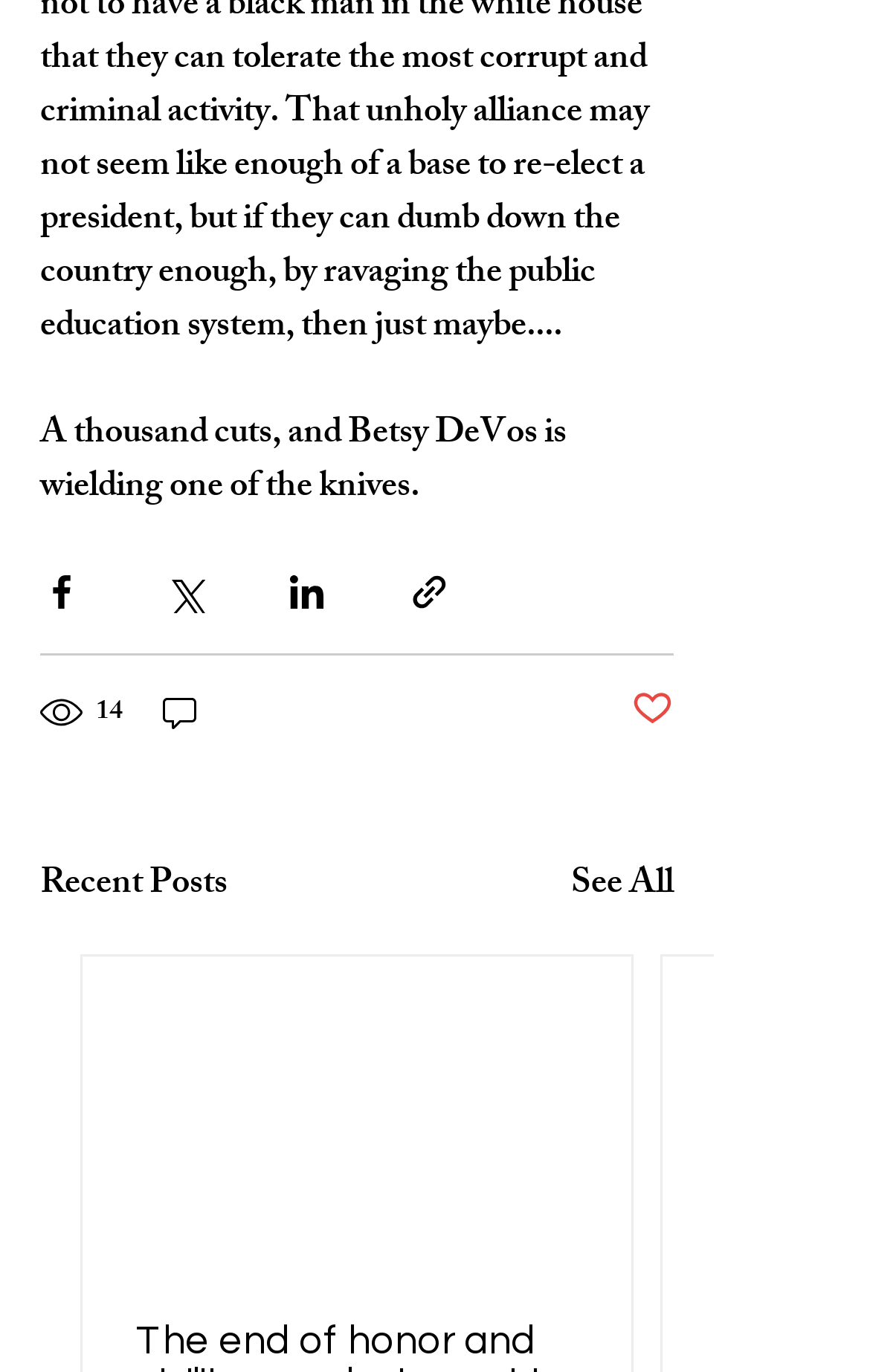Please provide a detailed answer to the question below by examining the image:
What is the section below the post?

The section below the post is labeled as 'Recent Posts' which suggests that it displays a list of recent posts, and the 'See All' link implies that there are more posts to view.